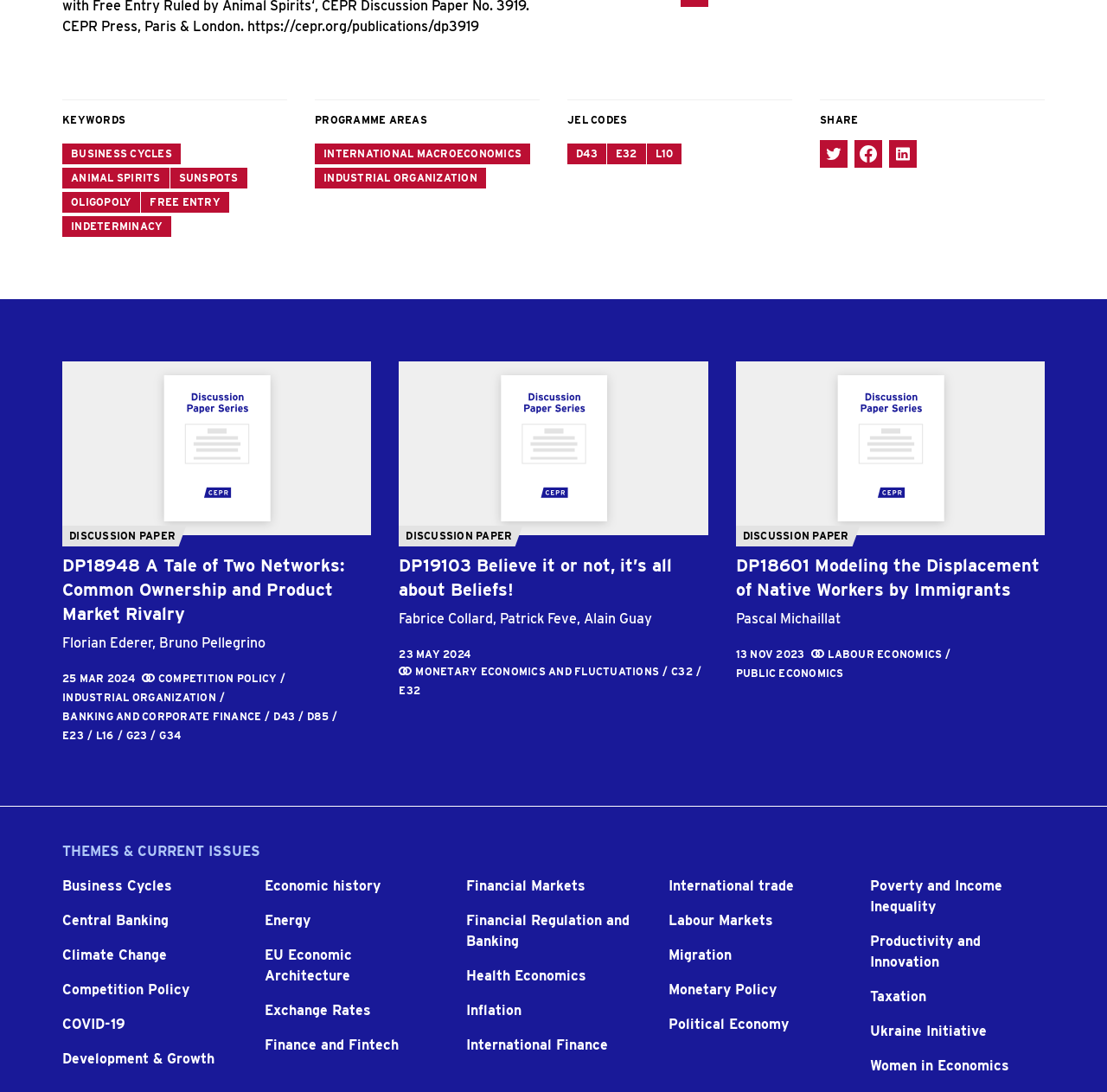Please identify the bounding box coordinates of the element's region that needs to be clicked to fulfill the following instruction: "Click on the 'DP18948 A Tale of Two Networks: Common Ownership and Product Market Rivalry' link". The bounding box coordinates should consist of four float numbers between 0 and 1, i.e., [left, top, right, bottom].

[0.056, 0.331, 0.335, 0.49]